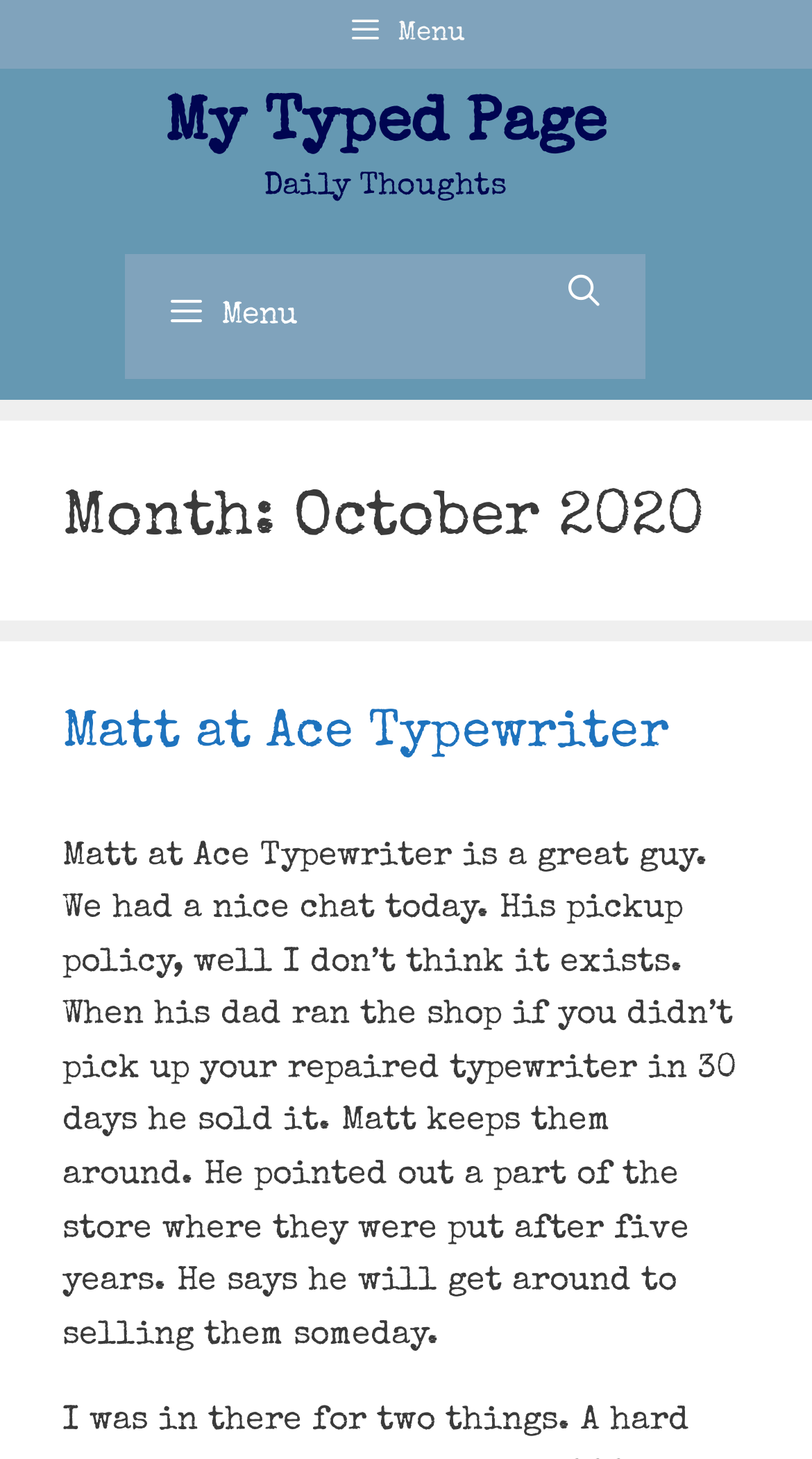What is the topic of the article?
Examine the image closely and answer the question with as much detail as possible.

The article appears to be about the author's experience with typewriter repair, specifically their interaction with Matt at Ace Typewriter. This is inferred from the heading 'Matt at Ace Typewriter' and the description of Matt's pickup policy for repaired typewriters.